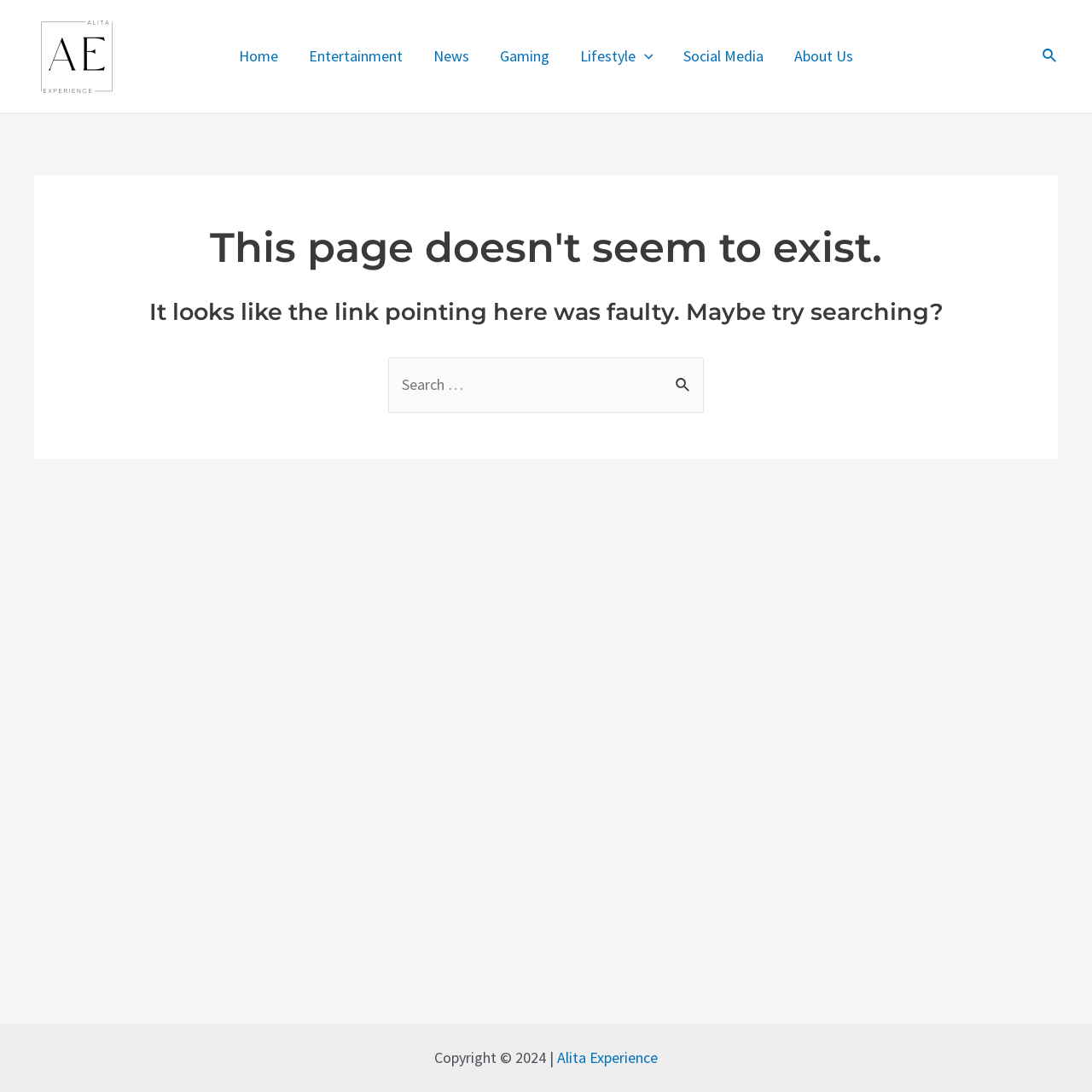Using the provided element description: "alt="Alita Experience"", determine the bounding box coordinates of the corresponding UI element in the screenshot.

[0.031, 0.041, 0.109, 0.059]